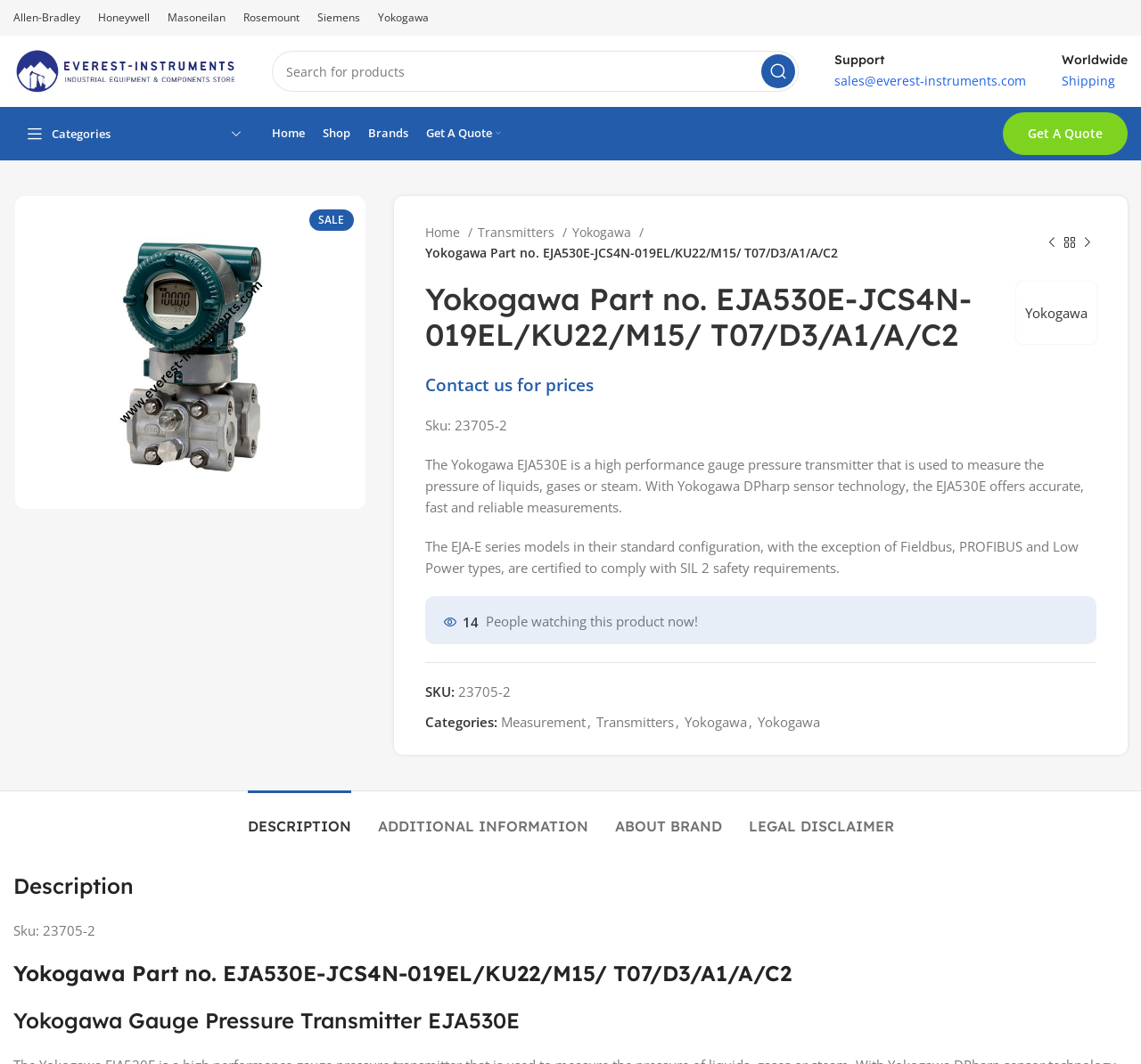What is the SKU of the product?
Using the information from the image, give a concise answer in one word or a short phrase.

23705-2